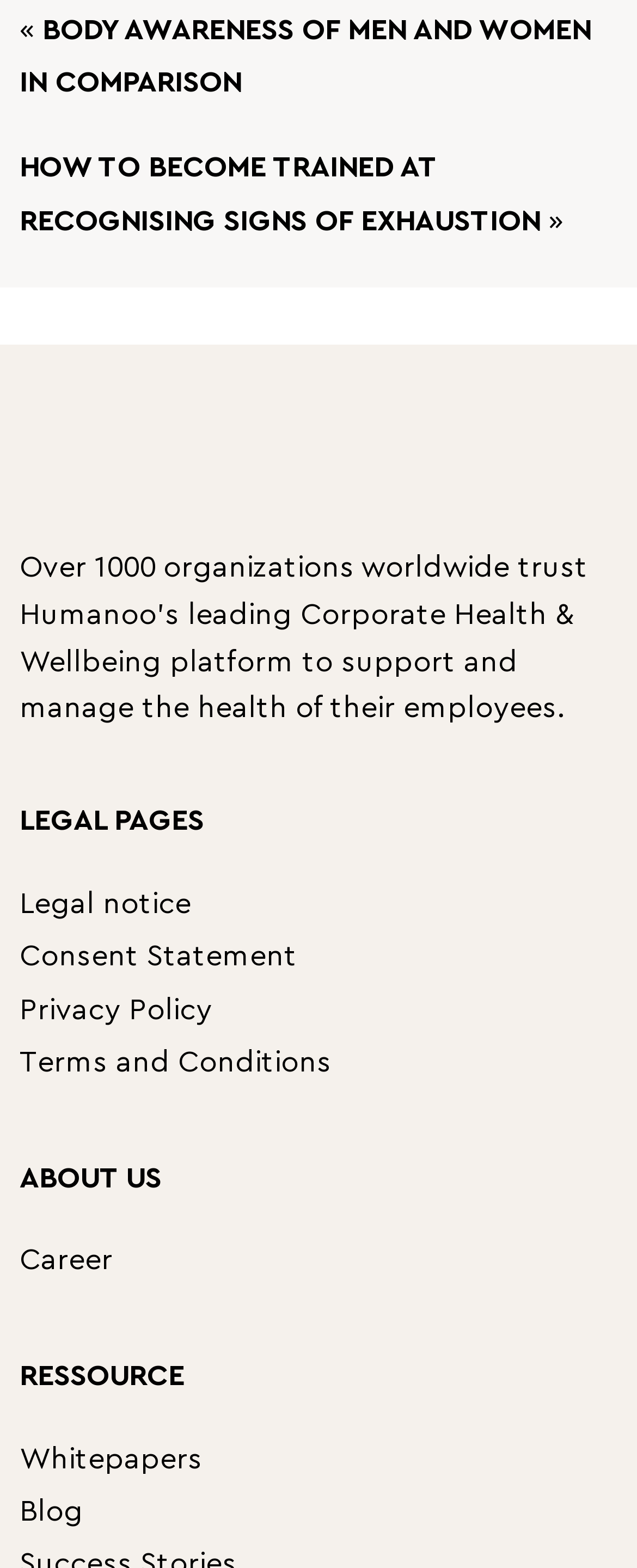Give a one-word or phrase response to the following question: How many sections are available on the webpage?

4